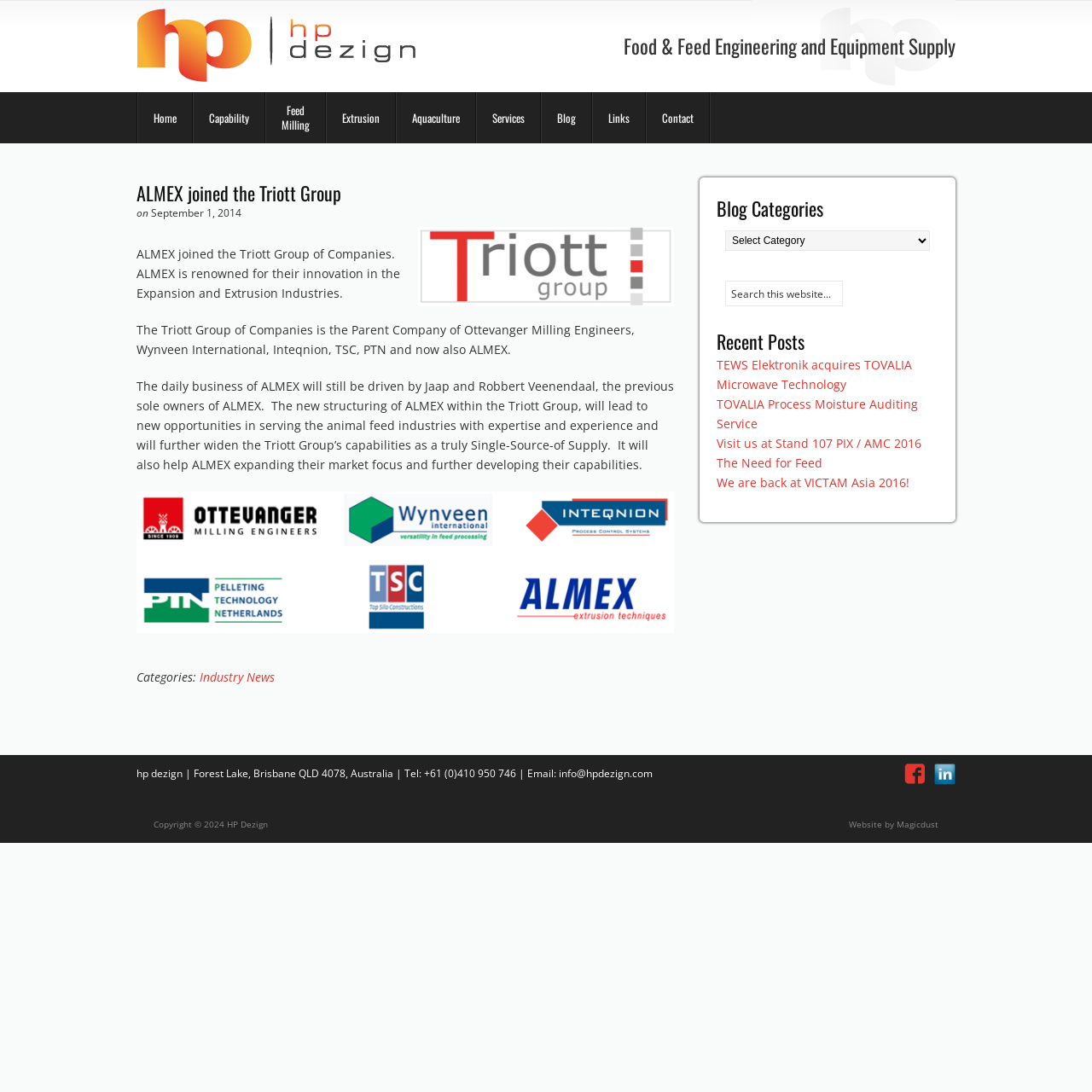Please study the image and answer the question comprehensively:
How many links are there in the main navigation menu?

The main navigation menu is located at the top of the webpage and contains links to 'Home', 'Capability', 'Feed Milling', 'Extrusion', 'Aquaculture', 'Services', 'Blog', and 'Contact', which totals 8 links.